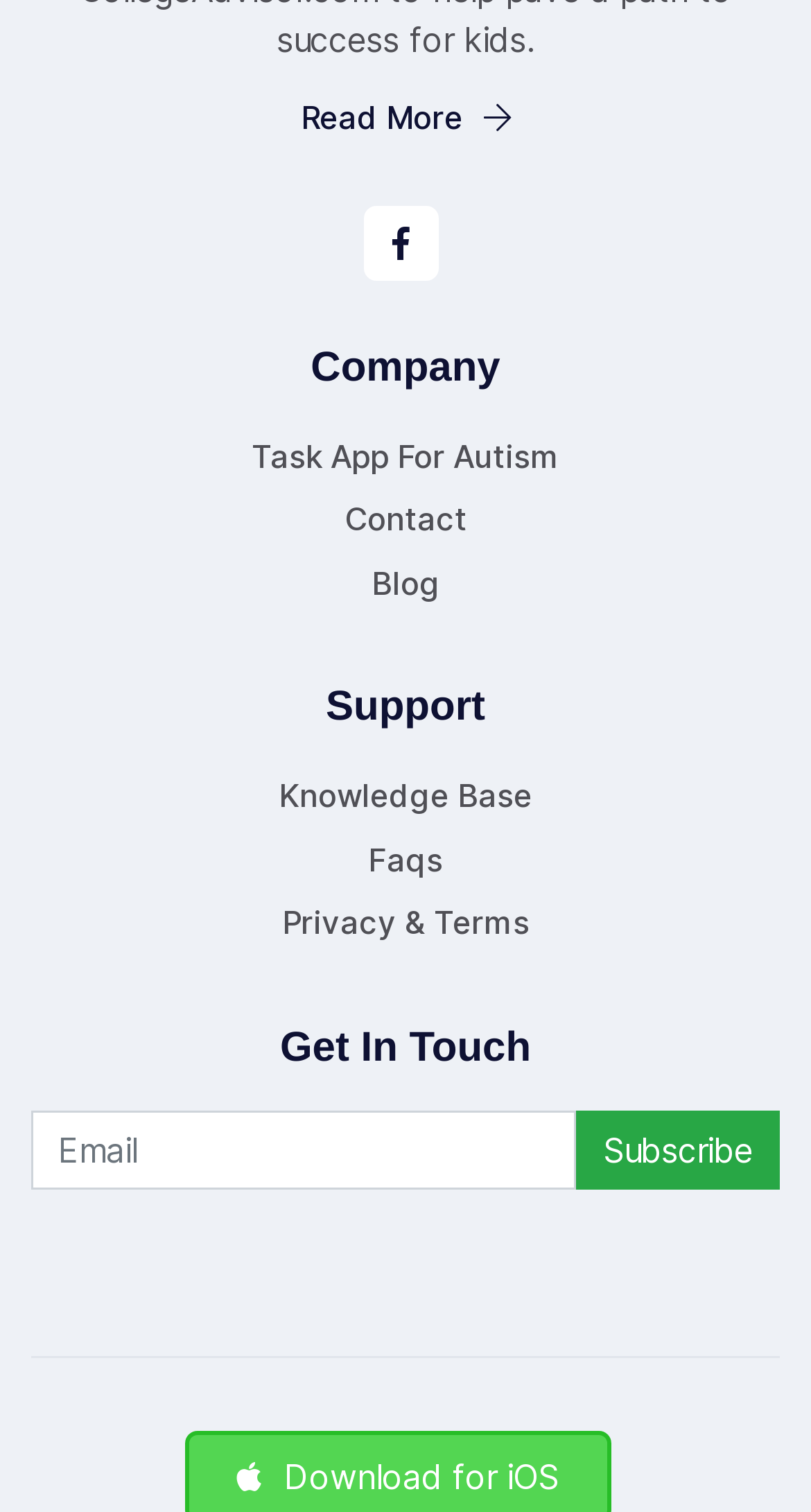Identify the bounding box coordinates of the area that should be clicked in order to complete the given instruction: "Read more about the company". The bounding box coordinates should be four float numbers between 0 and 1, i.e., [left, top, right, bottom].

[0.371, 0.063, 0.629, 0.094]